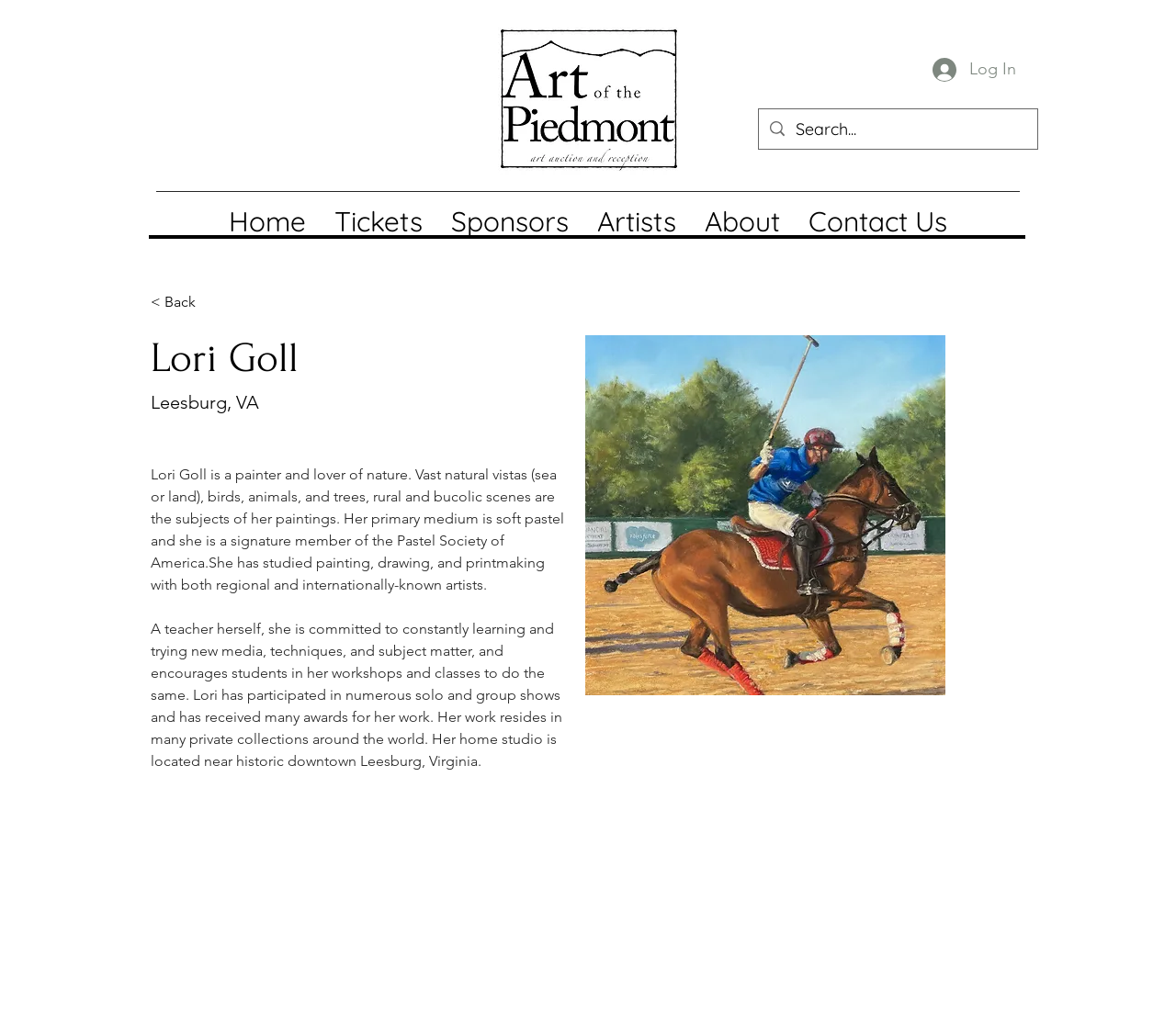Locate the coordinates of the bounding box for the clickable region that fulfills this instruction: "Search for something".

[0.645, 0.108, 0.882, 0.147]